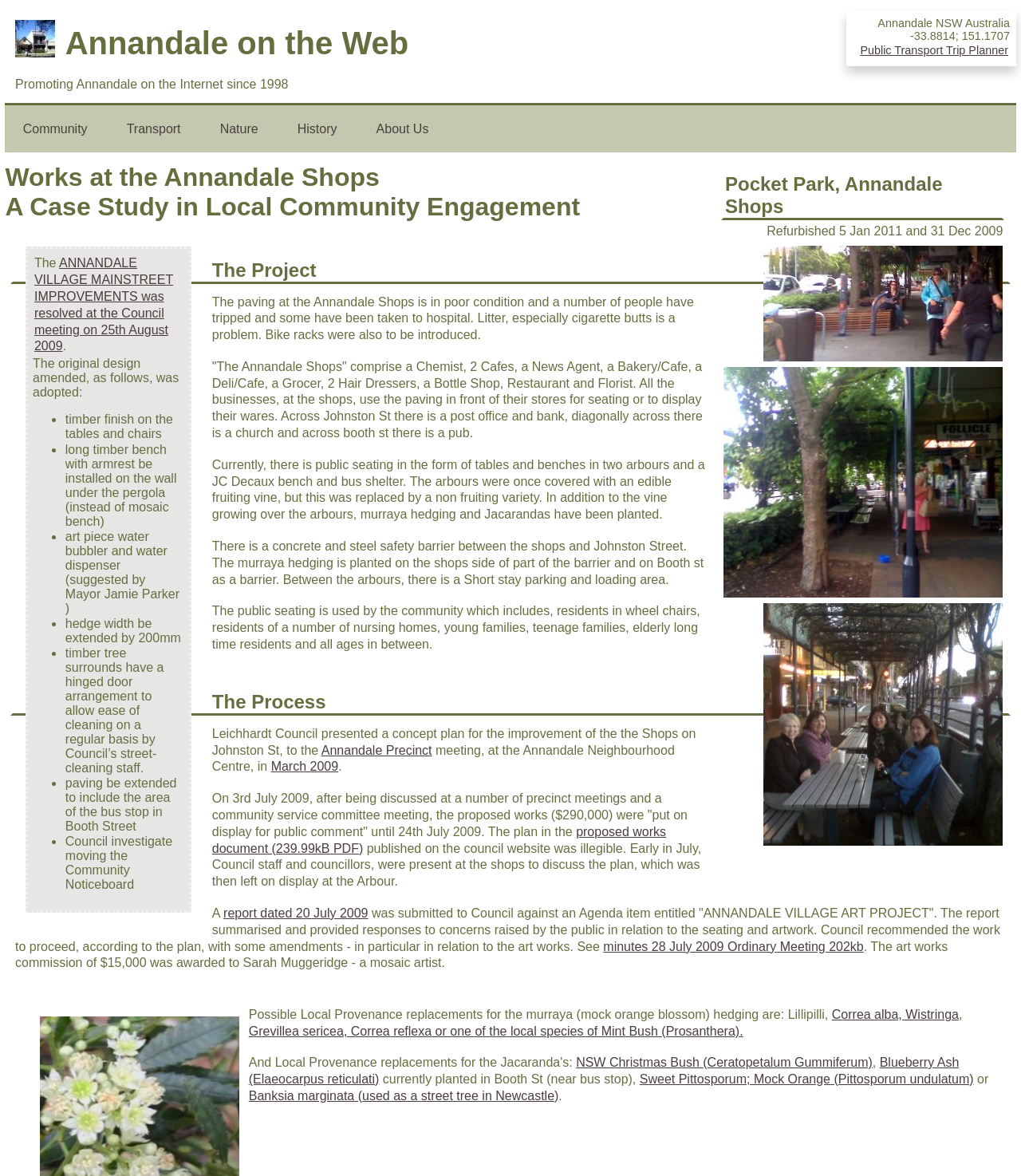Locate the bounding box coordinates of the region to be clicked to comply with the following instruction: "View the 'proposed works document'". The coordinates must be four float numbers between 0 and 1, in the form [left, top, right, bottom].

[0.208, 0.701, 0.652, 0.727]